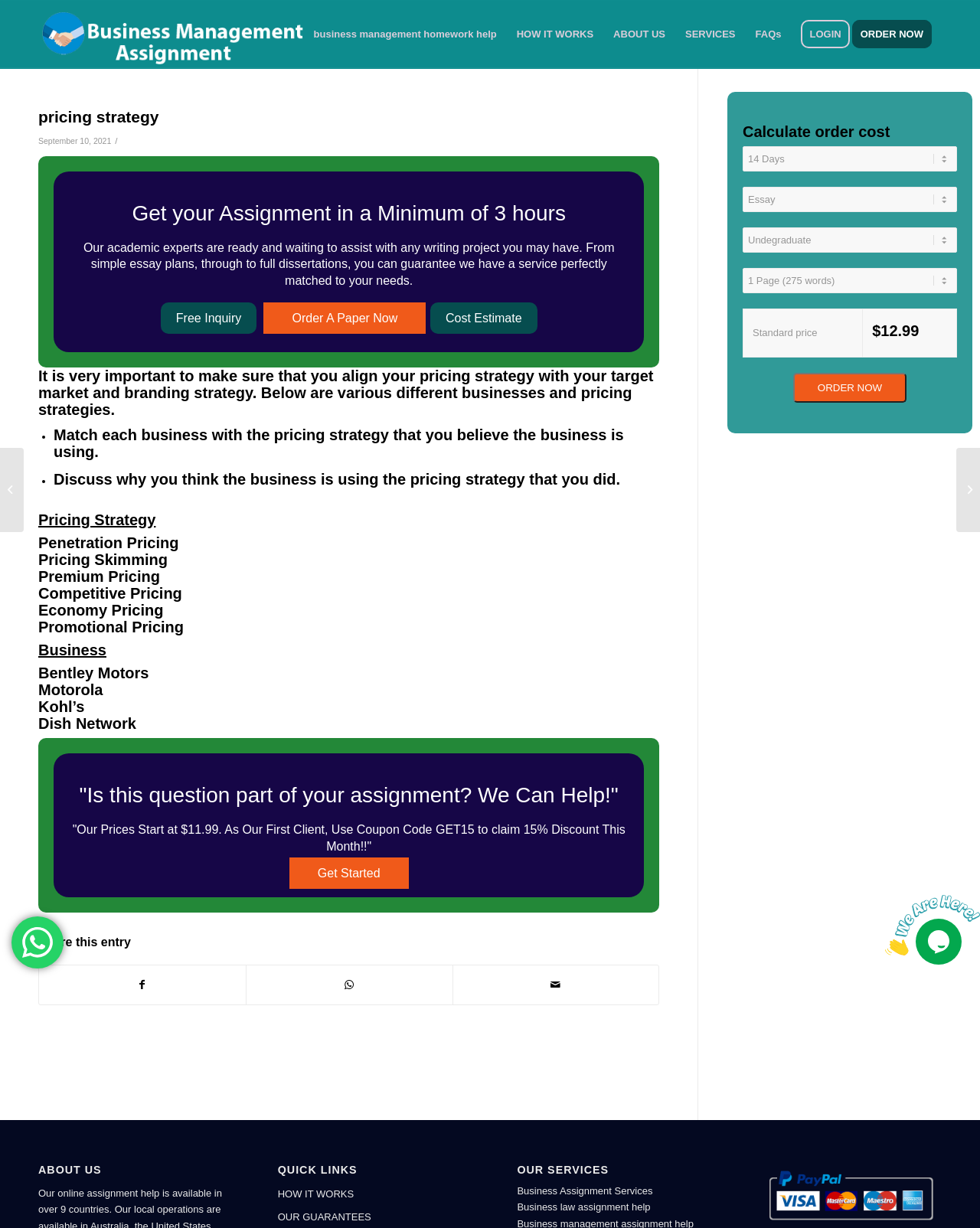What is the minimum time to get an assignment? Refer to the image and provide a one-word or short phrase answer.

3 hours